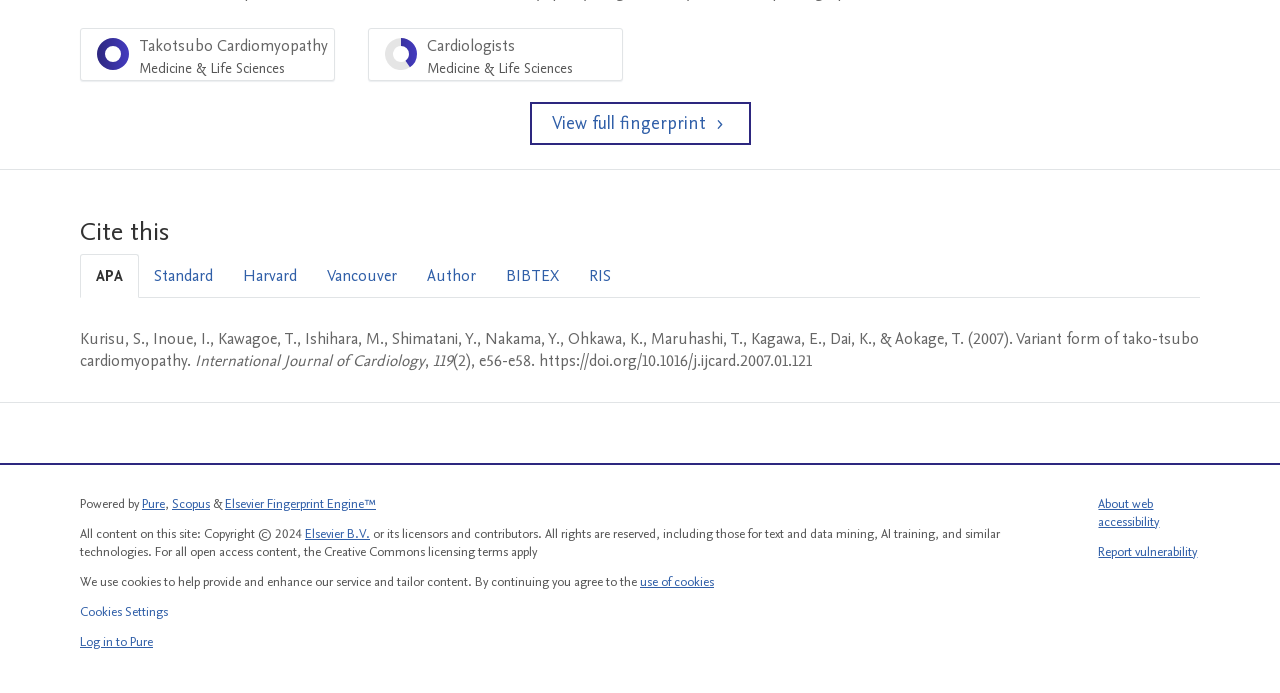Find the bounding box coordinates of the element I should click to carry out the following instruction: "Select the 'Cardiologists Medicine & Life Sciences' menu item".

[0.288, 0.041, 0.487, 0.118]